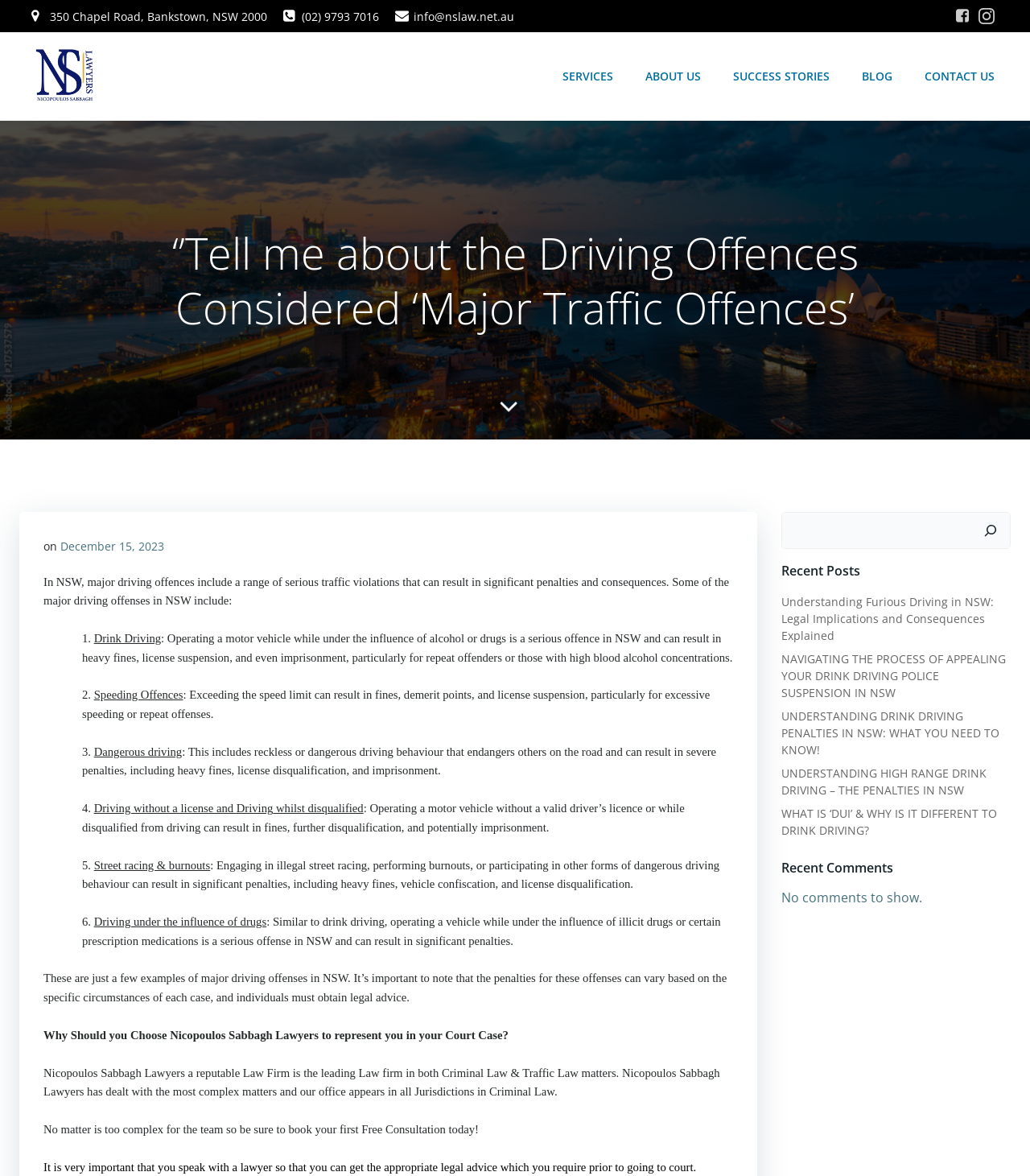Find the bounding box coordinates of the element I should click to carry out the following instruction: "Read the 'Recent Posts'".

[0.758, 0.477, 0.981, 0.495]